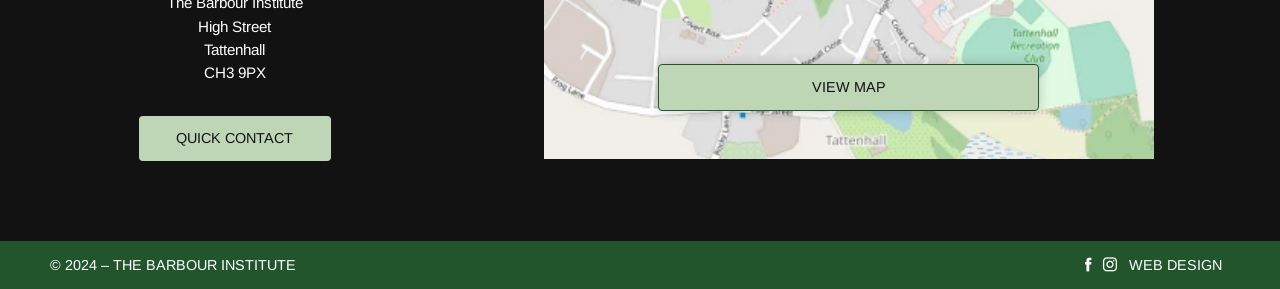What is the year of the copyright? Examine the screenshot and reply using just one word or a brief phrase.

2024